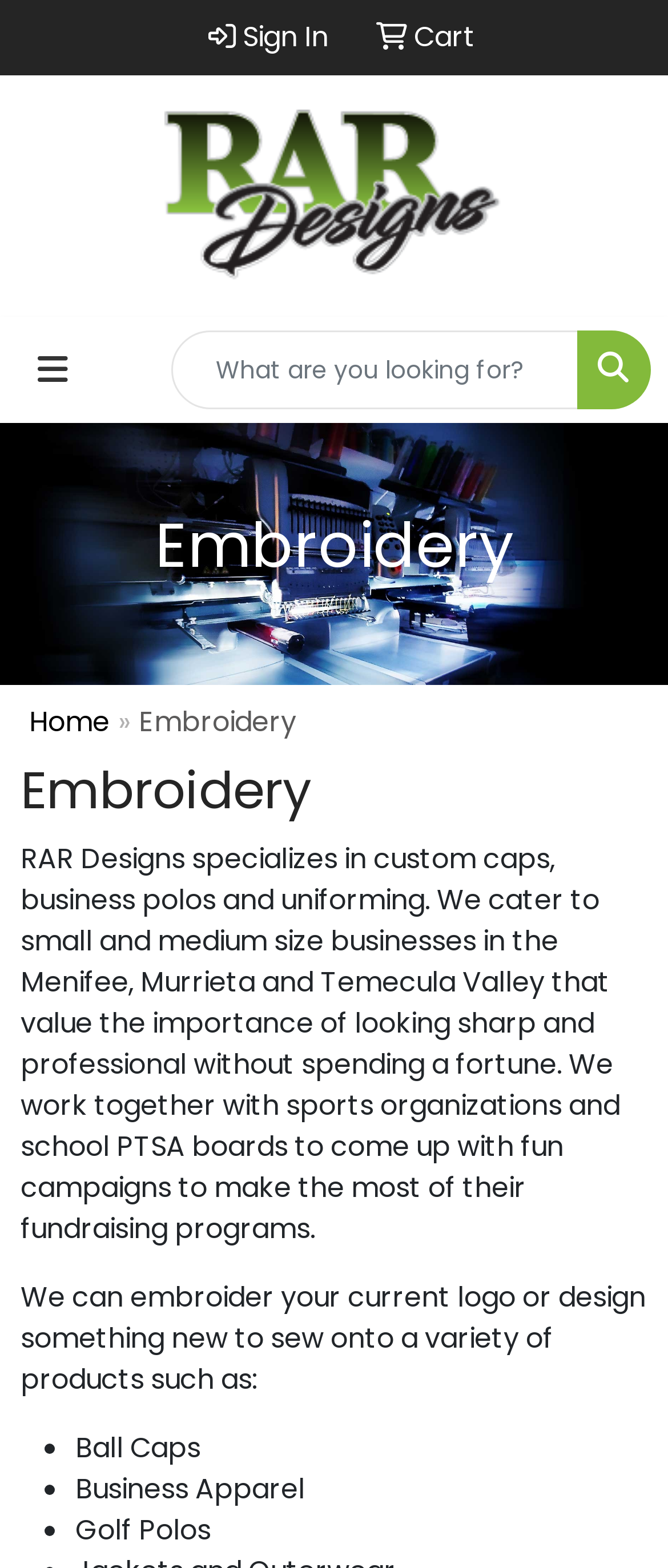Please examine the image and provide a detailed answer to the question: What is the target audience of the company?

The company targets small and medium size businesses, as mentioned in the static text 'We cater to small and medium size businesses in the Menifee, Murrieta and Temecula Valley that value the importance of looking sharp and professional without spending a fortune'.